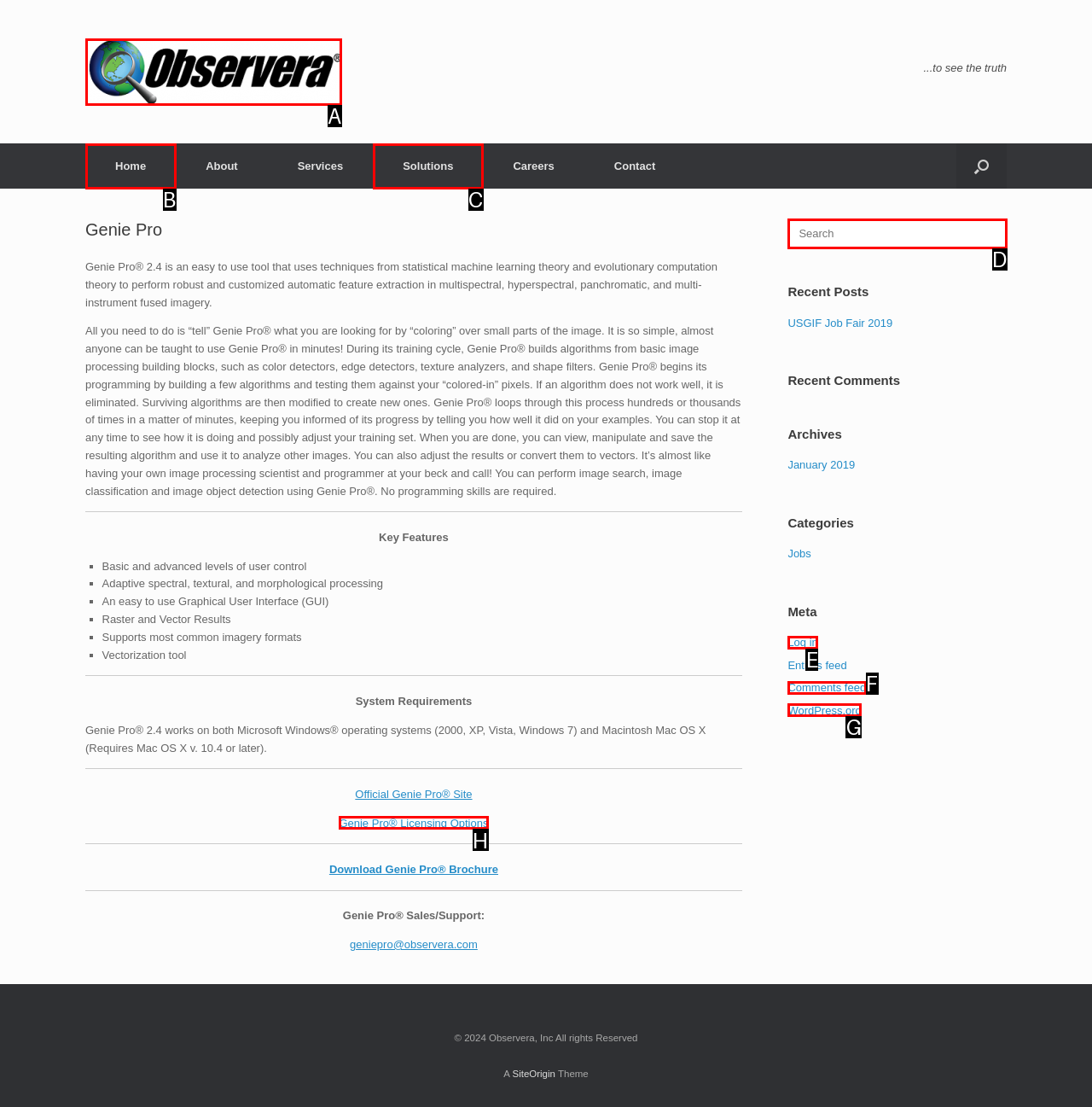Determine which option fits the following description: parent_node: Search for: name="s" placeholder="Search"
Answer with the corresponding option's letter directly.

D